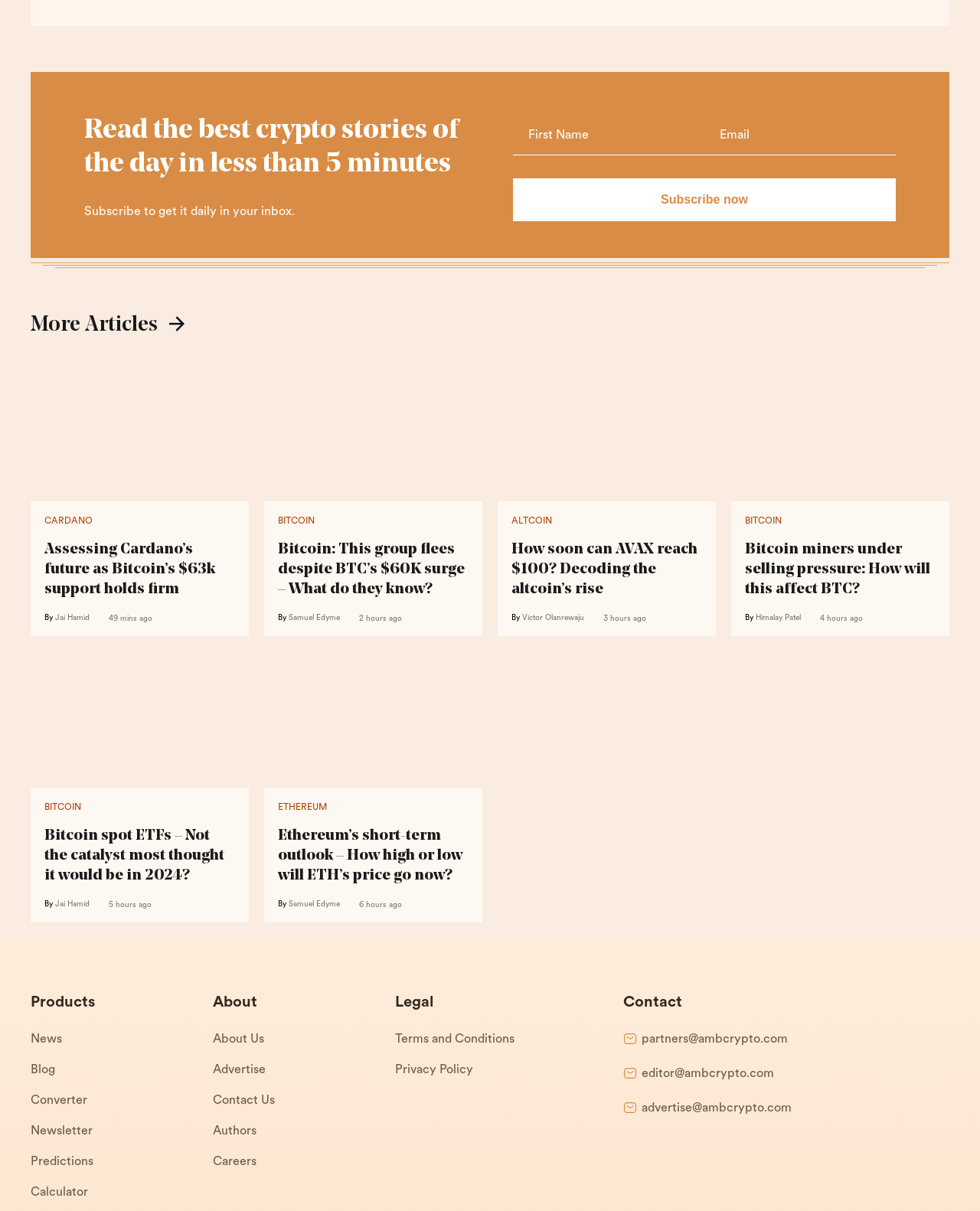Could you indicate the bounding box coordinates of the region to click in order to complete this instruction: "Subscribe to the newsletter".

[0.523, 0.147, 0.914, 0.182]